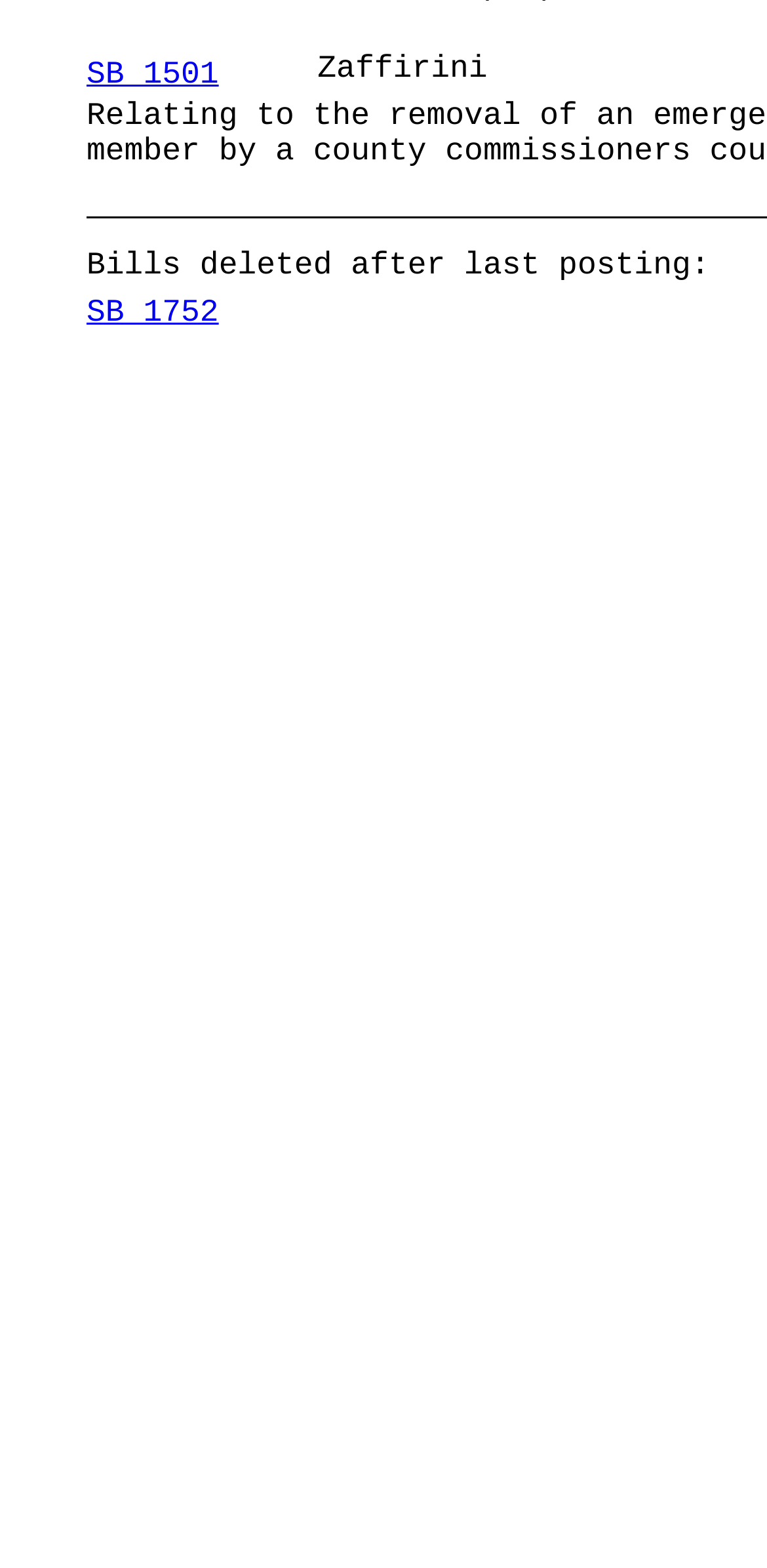From the webpage screenshot, identify the region described by SB 1752. Provide the bounding box coordinates as (top-left x, top-left y, bottom-right x, bottom-right y), with each value being a floating point number between 0 and 1.

[0.113, 0.188, 0.285, 0.211]